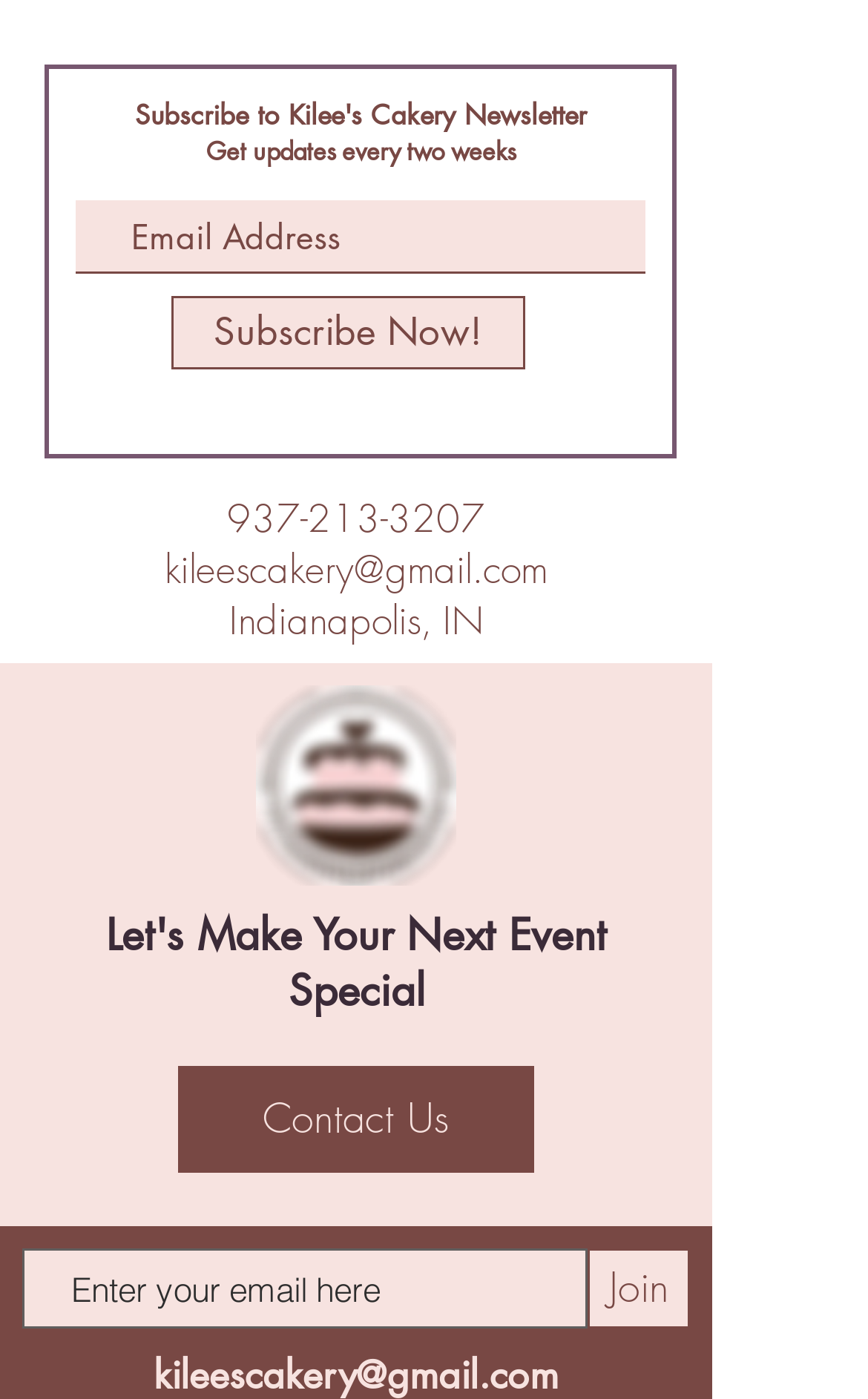Please indicate the bounding box coordinates of the element's region to be clicked to achieve the instruction: "Join". Provide the coordinates as four float numbers between 0 and 1, i.e., [left, top, right, bottom].

[0.677, 0.892, 0.795, 0.95]